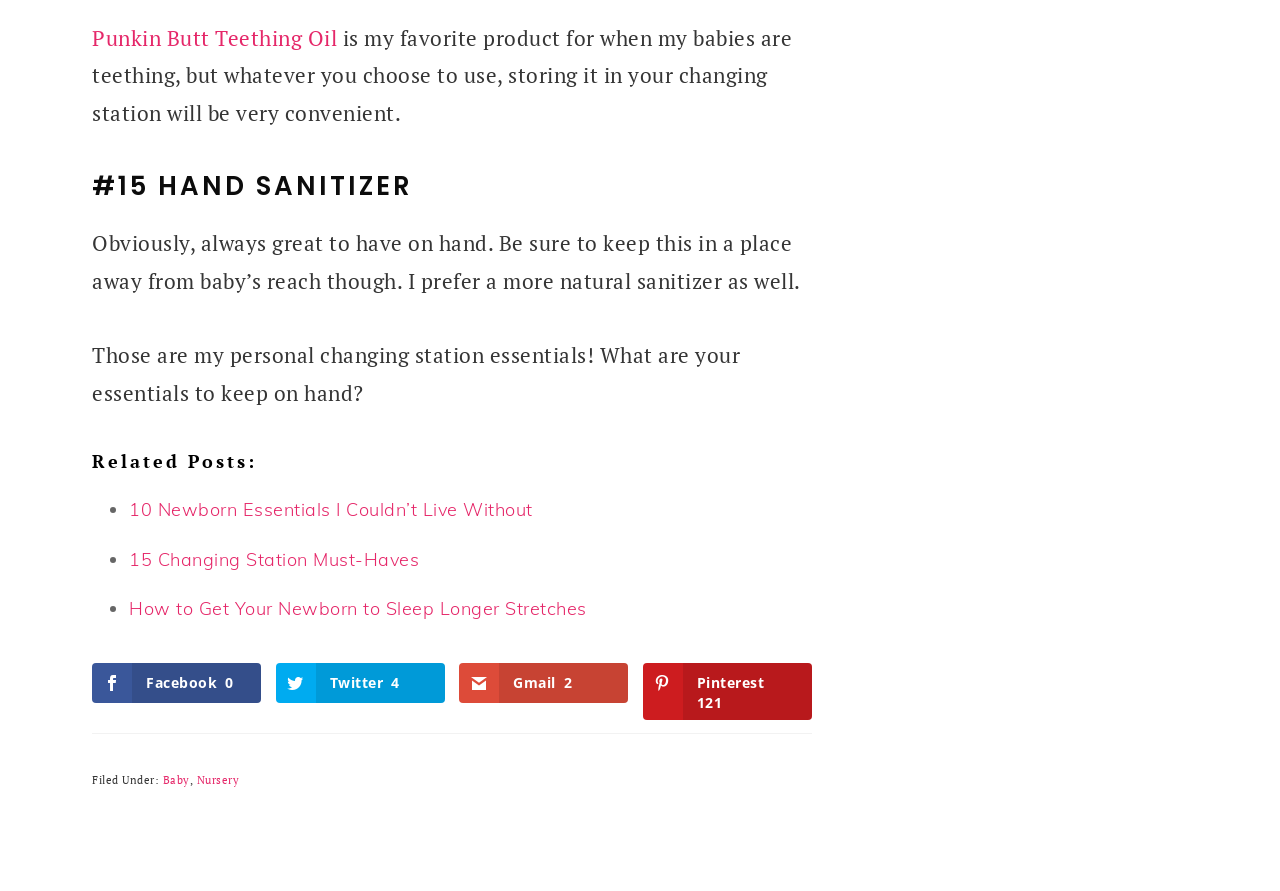Predict the bounding box coordinates of the UI element that matches this description: "Pinterest 121". The coordinates should be in the format [left, top, right, bottom] with each value between 0 and 1.

[0.502, 0.744, 0.634, 0.808]